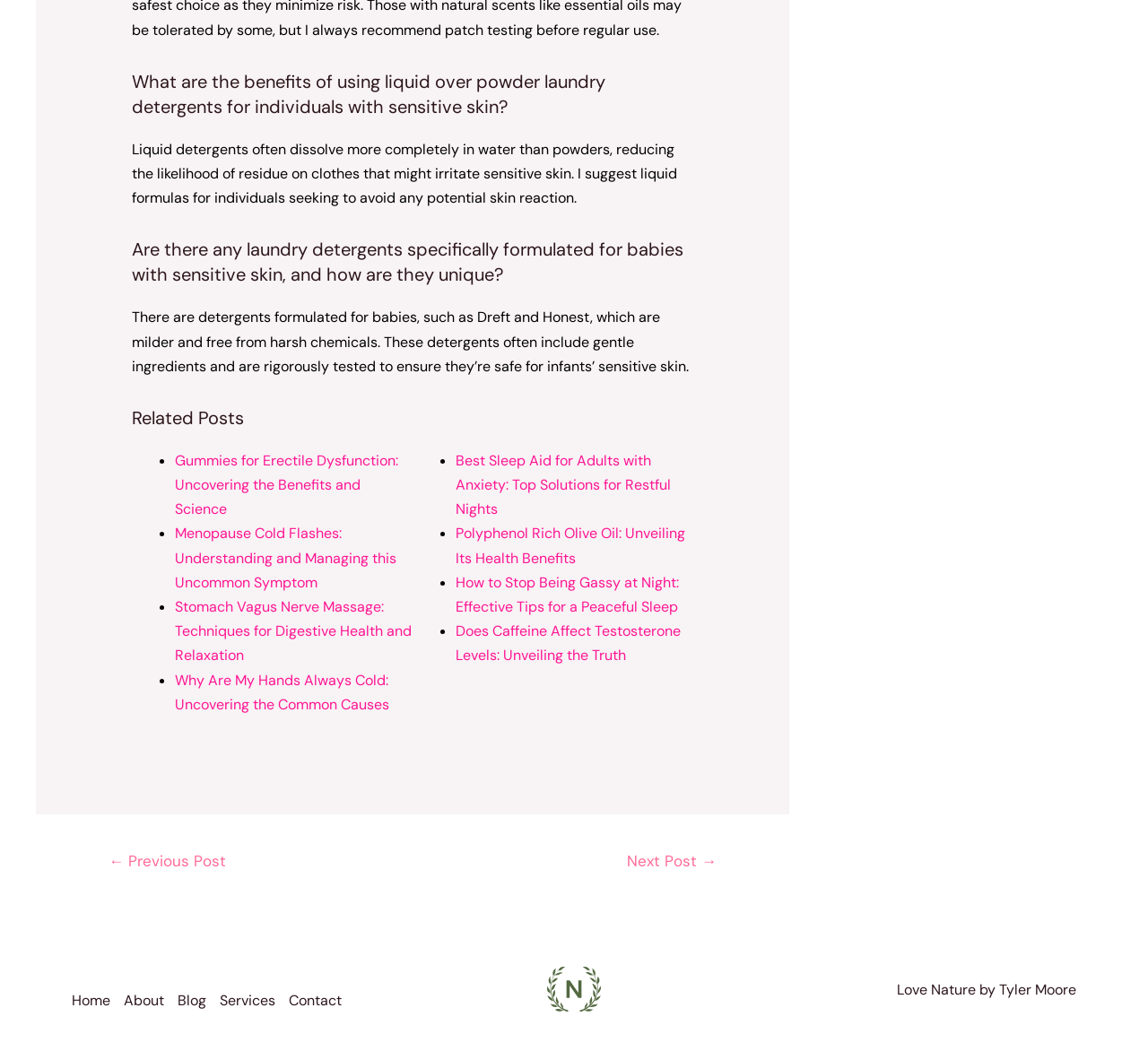Indicate the bounding box coordinates of the element that must be clicked to execute the instruction: "Navigate to the 'Home' page". The coordinates should be given as four float numbers between 0 and 1, i.e., [left, top, right, bottom].

[0.062, 0.932, 0.108, 0.955]